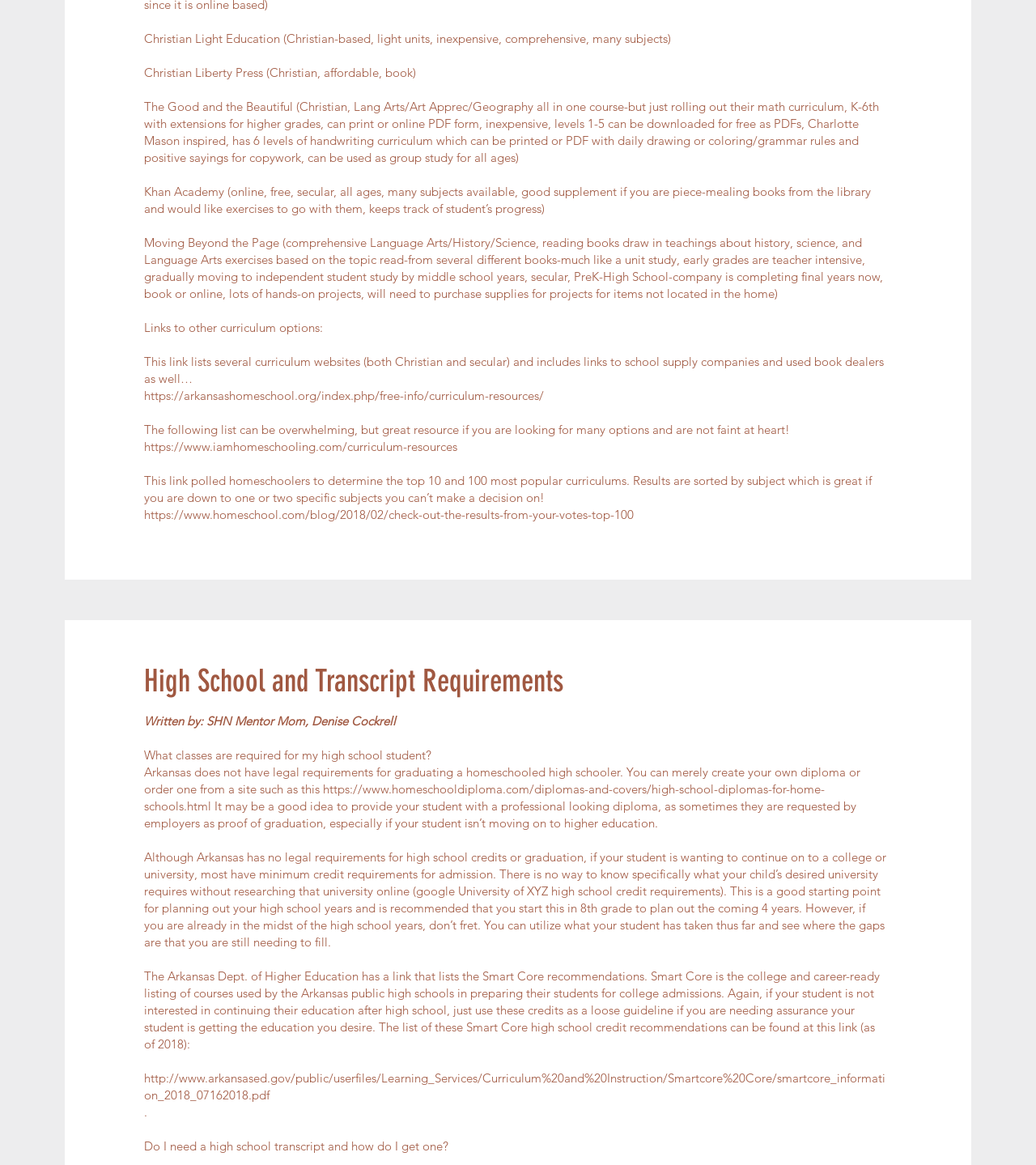What is the purpose of the Smart Core recommendations?
Refer to the image and provide a detailed answer to the question.

According to the webpage, the Smart Core recommendations are used by Arkansas public high schools to prepare students for college admissions, making them college and career-ready.